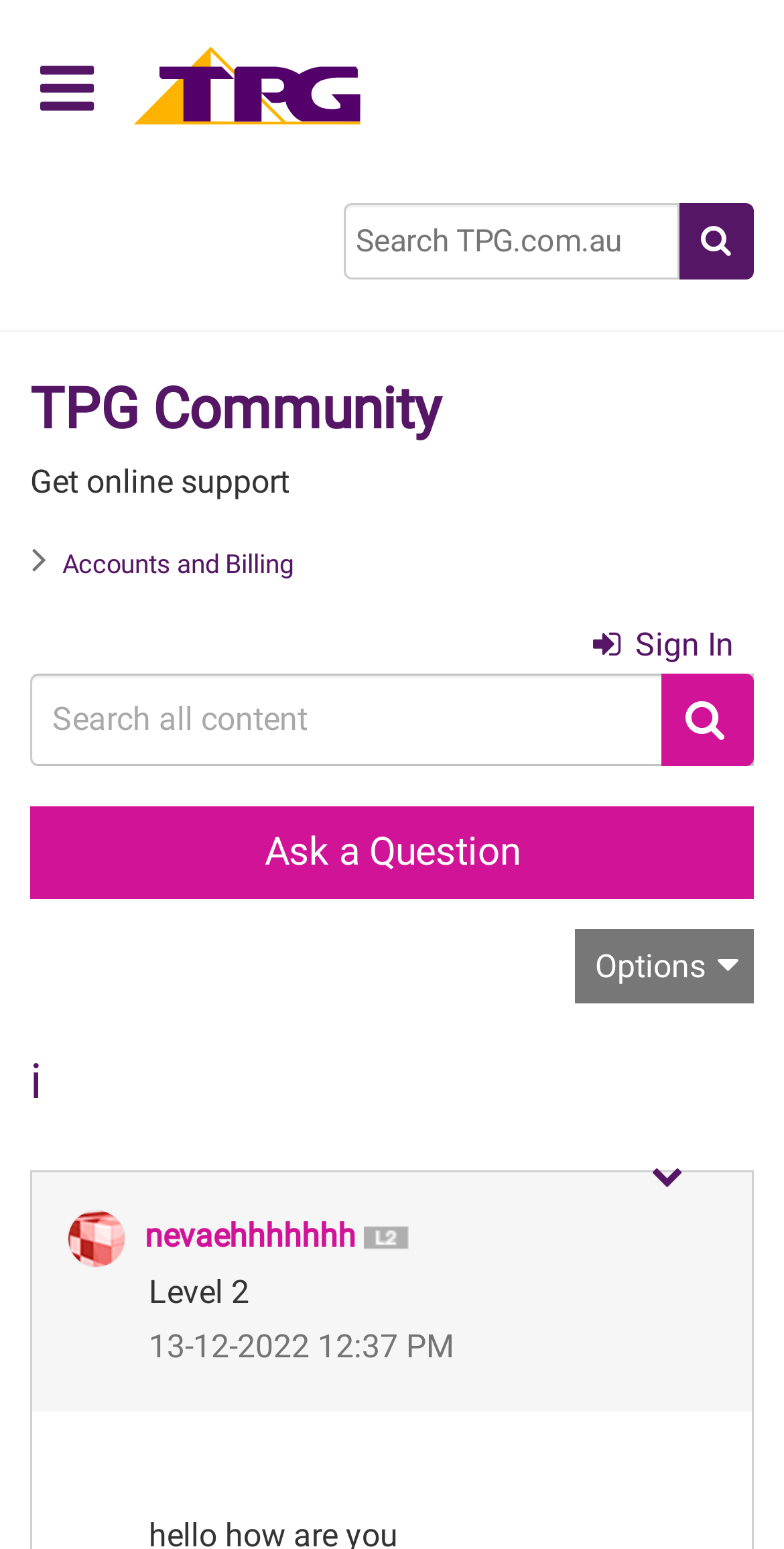Find the bounding box coordinates of the element you need to click on to perform this action: 'Search for something'. The coordinates should be represented by four float values between 0 and 1, in the format [left, top, right, bottom].

[0.438, 0.131, 0.867, 0.181]